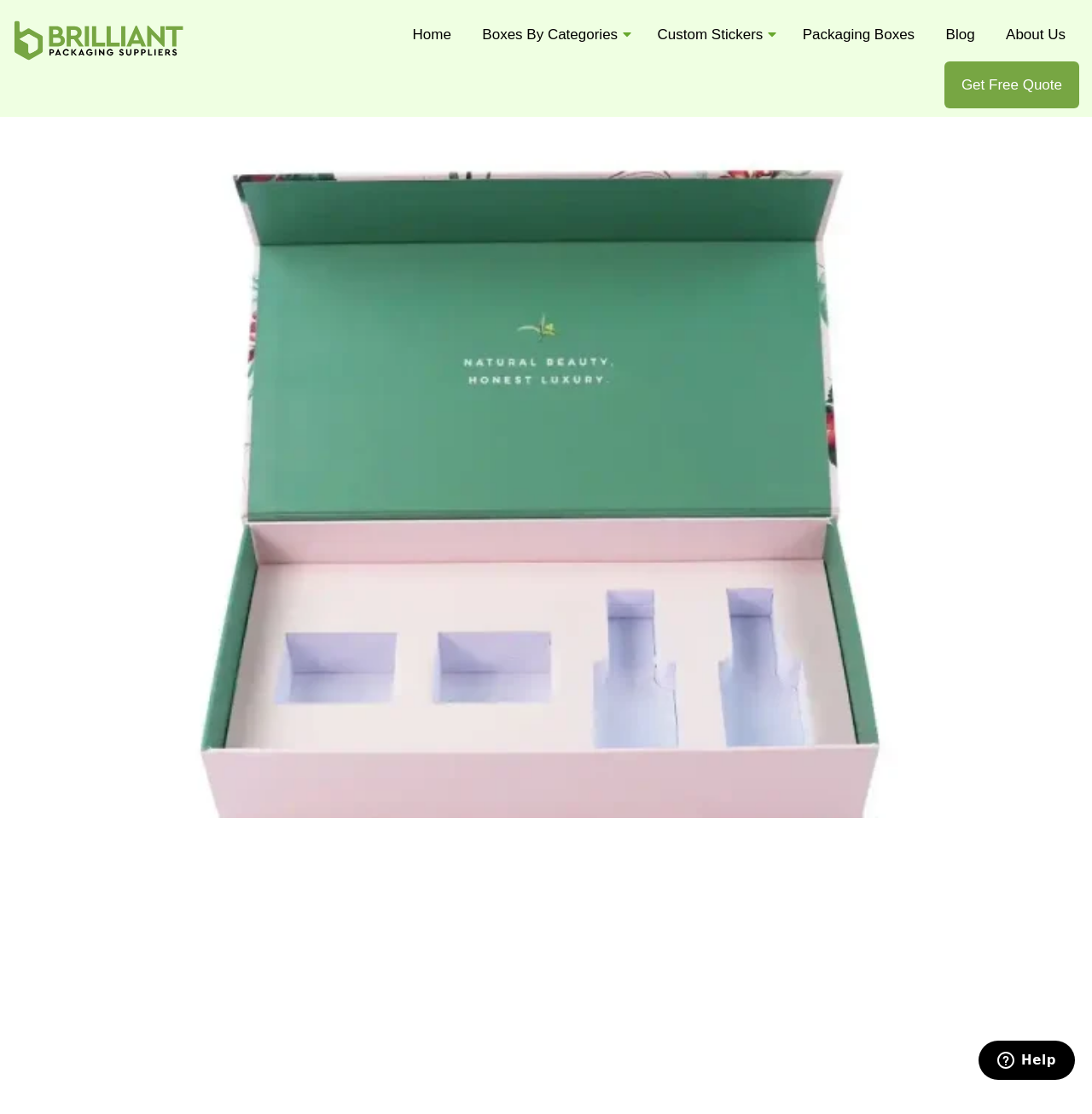Please provide a comprehensive response to the question below by analyzing the image: 
What are the categories of boxes?

The categories of boxes can be found in the top navigation menu. The link 'Boxes By Categories' is one of the options, suggesting that the webpage provides boxes categorized in some way.